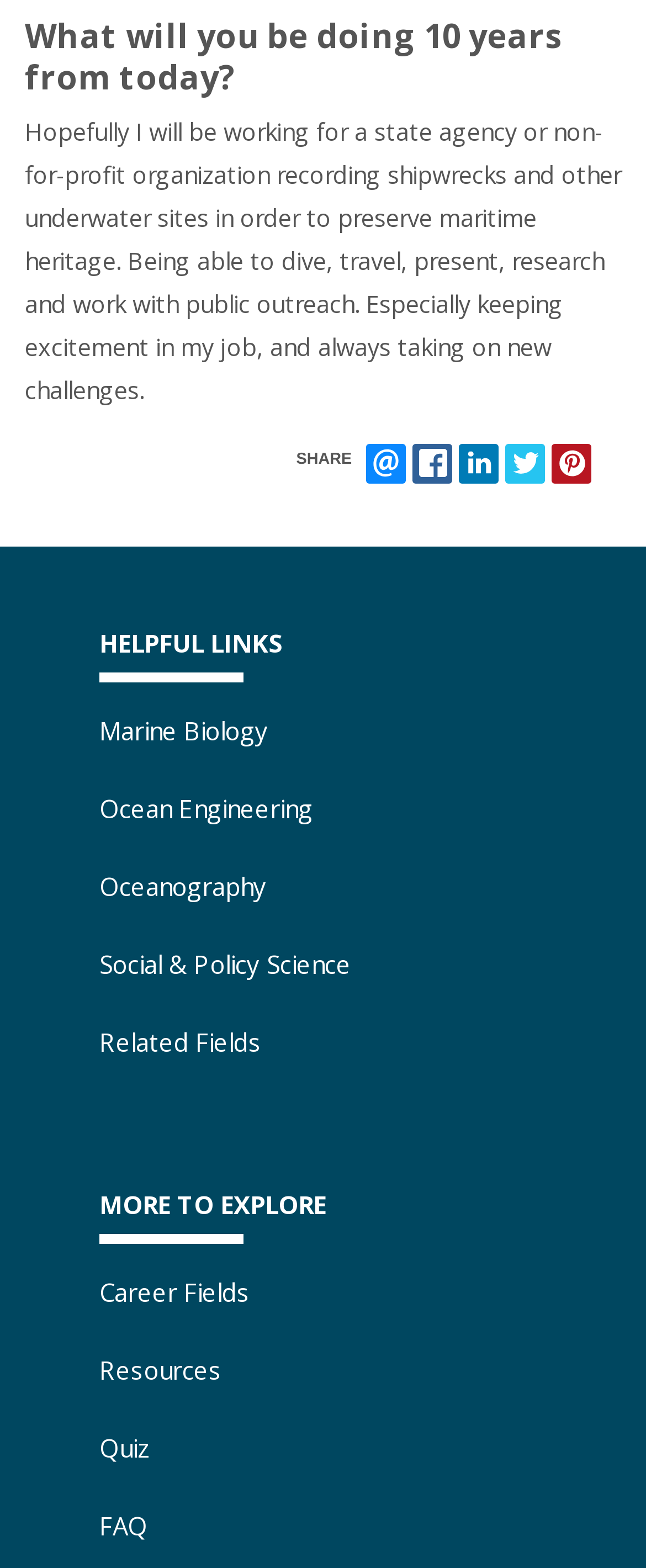Determine the bounding box coordinates of the element that should be clicked to execute the following command: "Share on social media".

[0.459, 0.287, 0.545, 0.299]